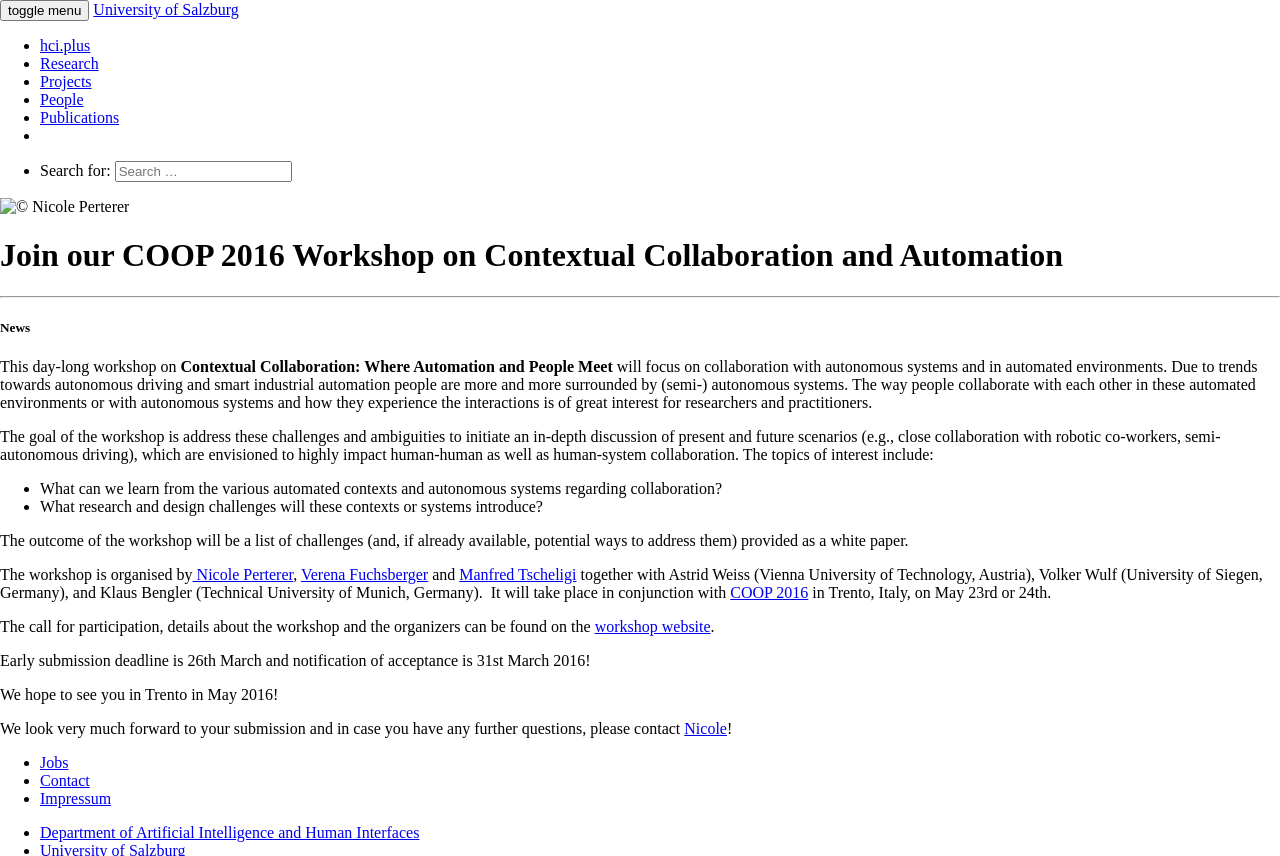Please find the bounding box coordinates of the element that needs to be clicked to perform the following instruction: "Contact Nicole". The bounding box coordinates should be four float numbers between 0 and 1, represented as [left, top, right, bottom].

[0.535, 0.841, 0.568, 0.861]